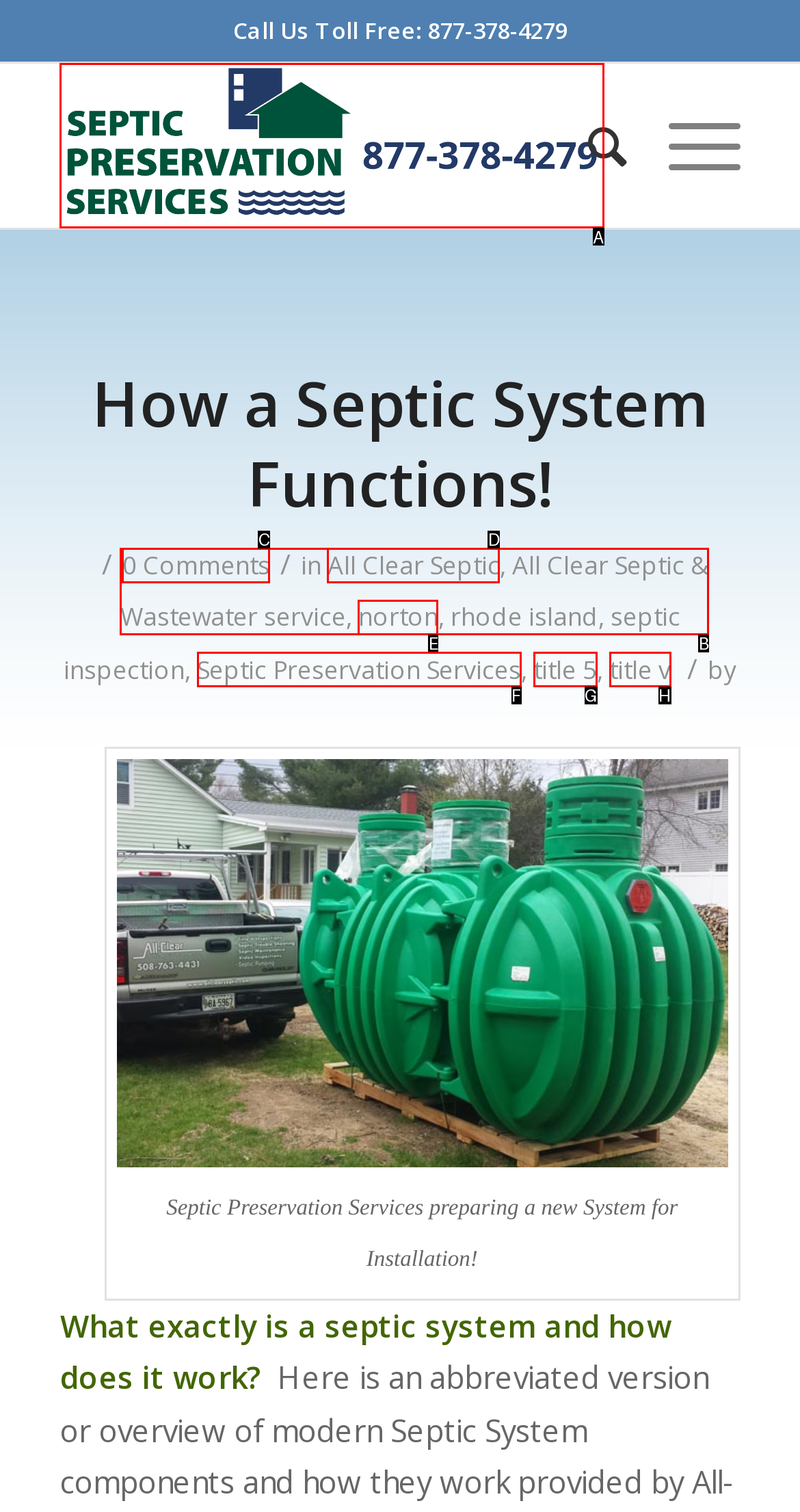Select the proper HTML element to perform the given task: Visit Septic Preservation Services Answer with the corresponding letter from the provided choices.

A